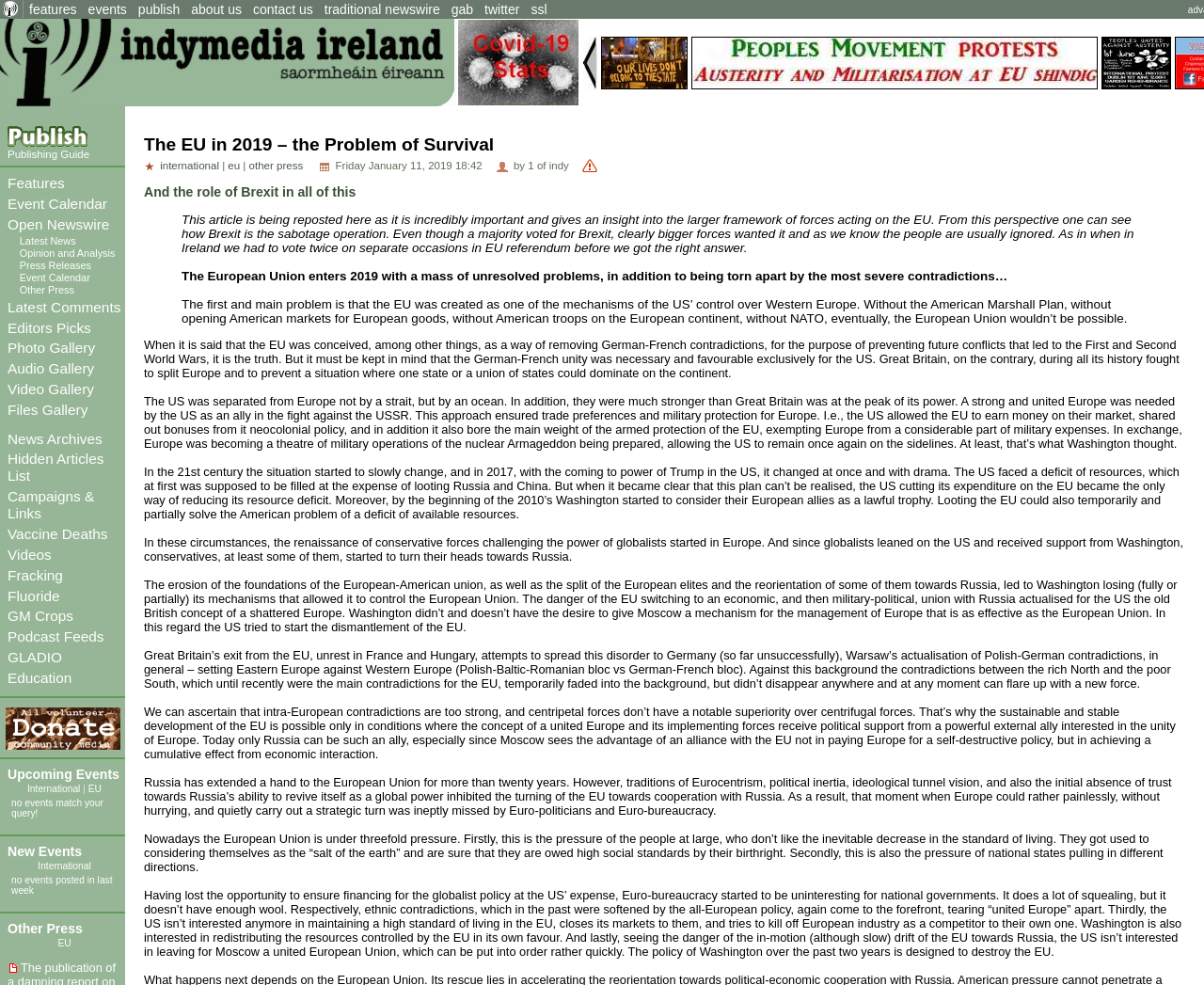Please give a succinct answer to the question in one word or phrase:
What are the categories of news articles on the website?

features, events, publish, about us, contact us